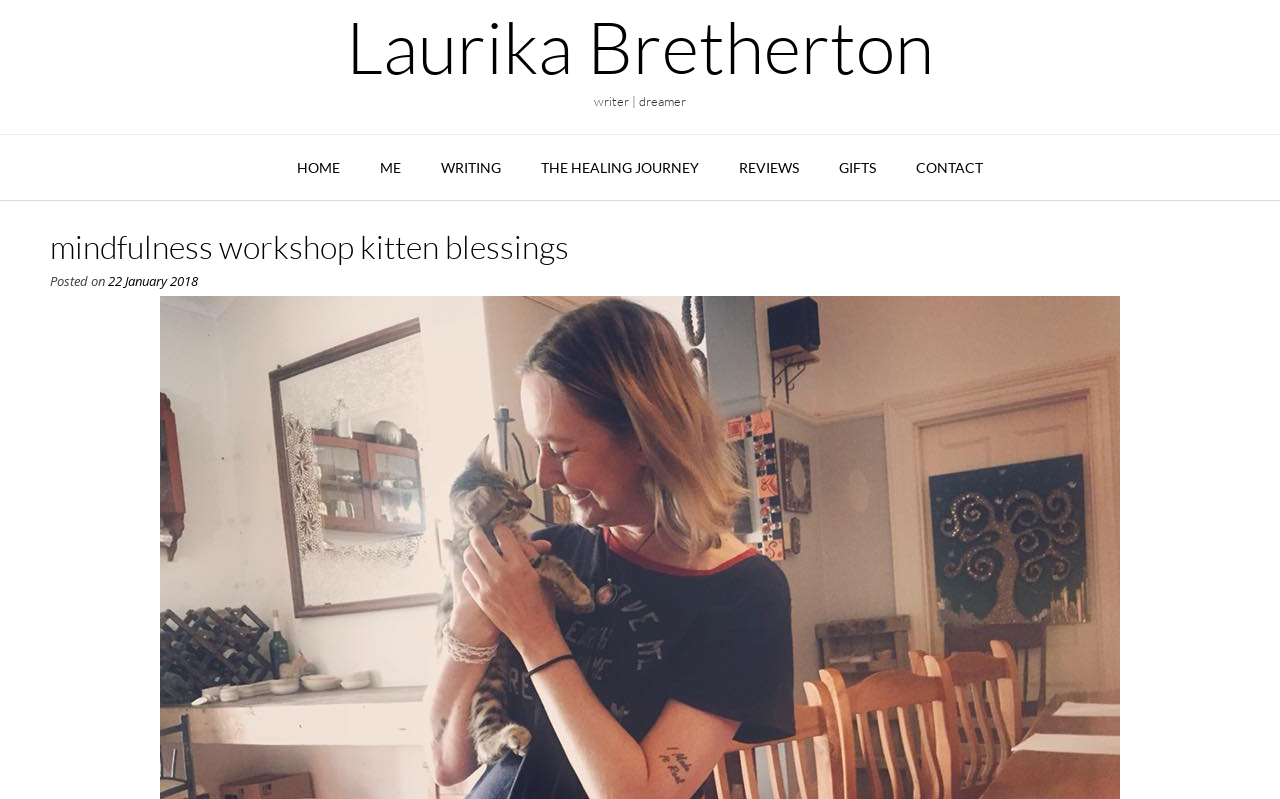Please specify the bounding box coordinates of the clickable section necessary to execute the following command: "contact Laurika Bretherton".

[0.7, 0.168, 0.784, 0.251]